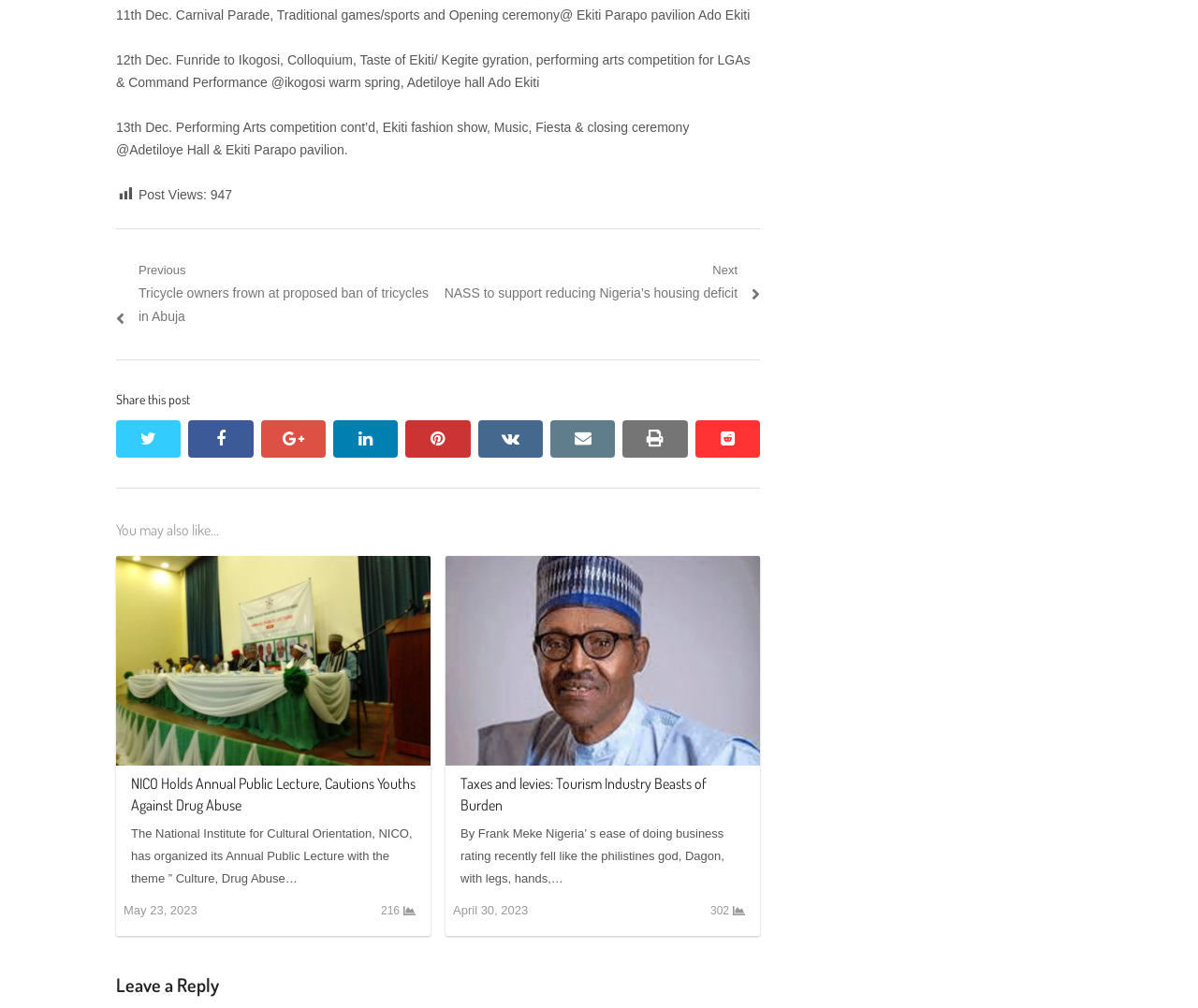Respond to the question below with a single word or phrase:
What is the theme of the NICO Annual Public Lecture?

Culture, Drug Abuse